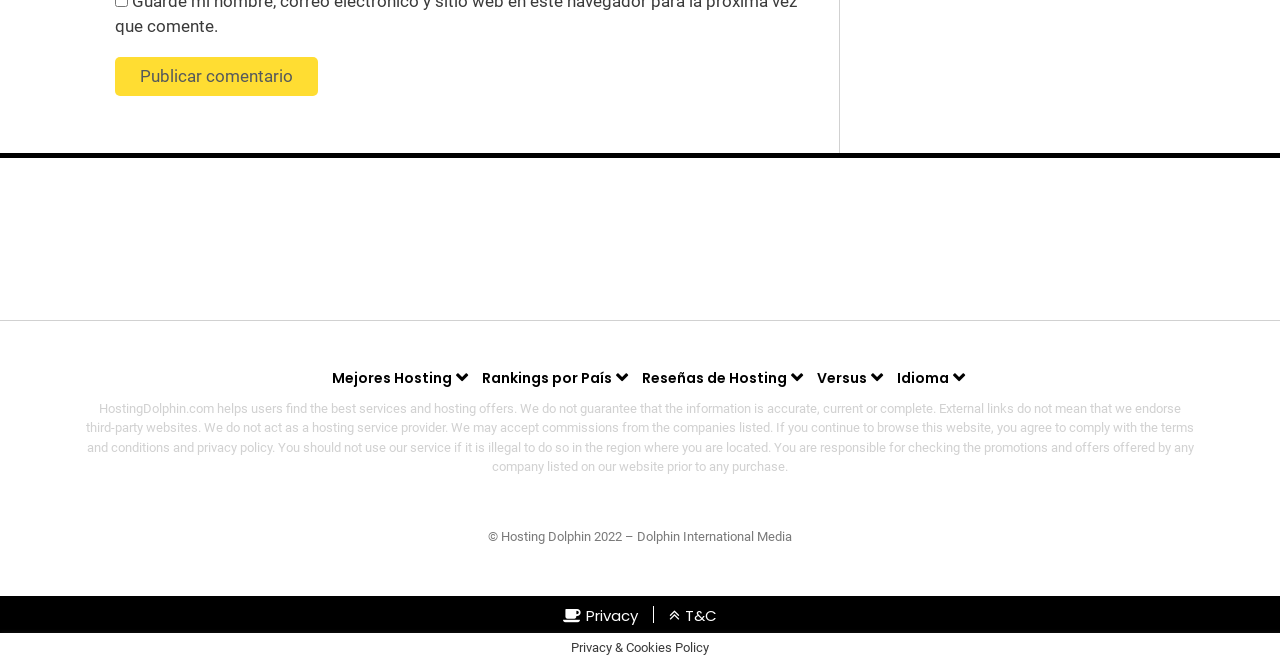Determine the bounding box coordinates for the clickable element to execute this instruction: "Click Toyota Innova link". Provide the coordinates as four float numbers between 0 and 1, i.e., [left, top, right, bottom].

None